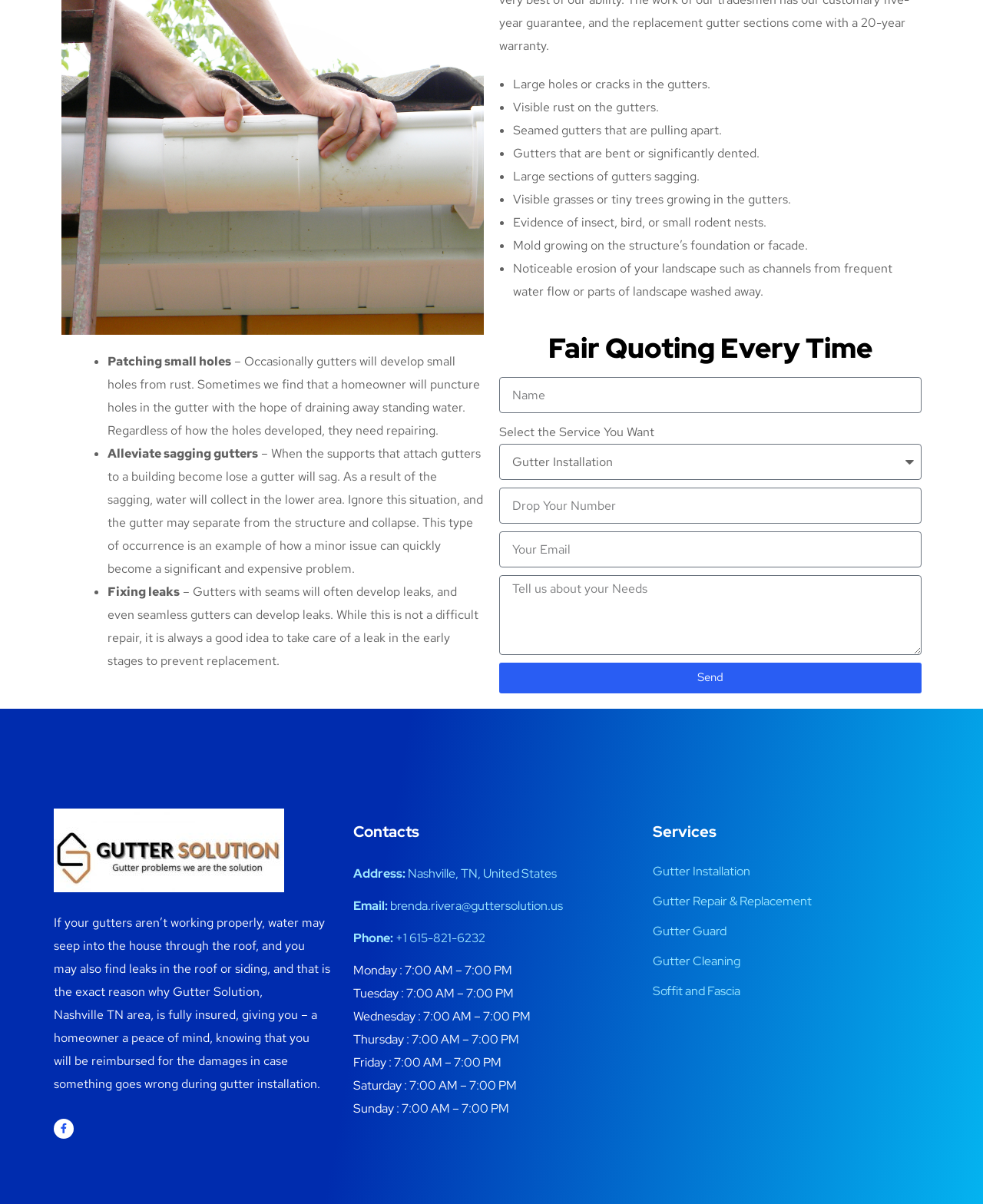Please find the bounding box coordinates of the element that you should click to achieve the following instruction: "Click the Send button". The coordinates should be presented as four float numbers between 0 and 1: [left, top, right, bottom].

[0.508, 0.55, 0.938, 0.576]